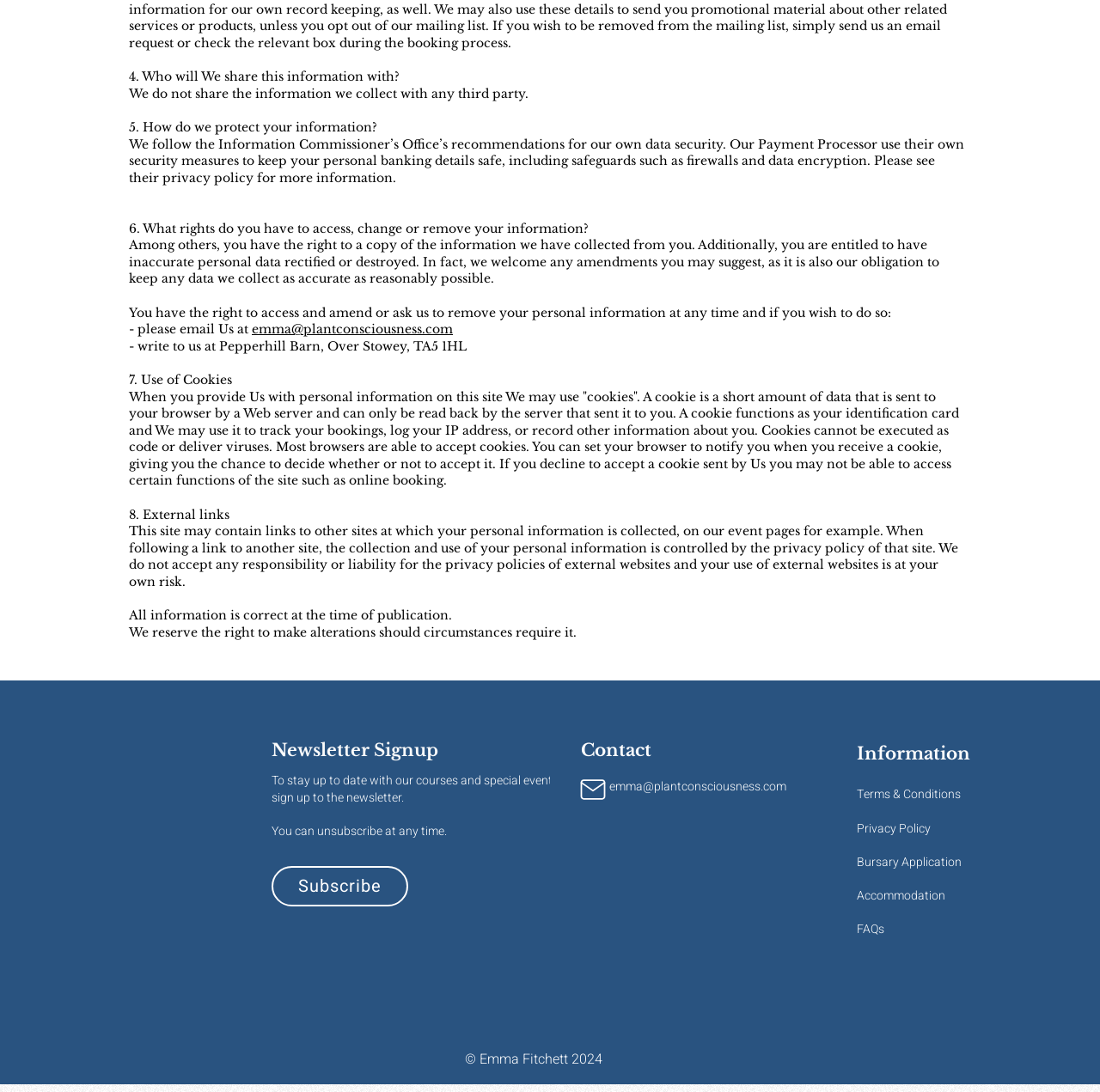For the element described, predict the bounding box coordinates as (top-left x, top-left y, bottom-right x, bottom-right y). All values should be between 0 and 1. Element description: Privacy Policy

[0.779, 0.751, 0.846, 0.765]